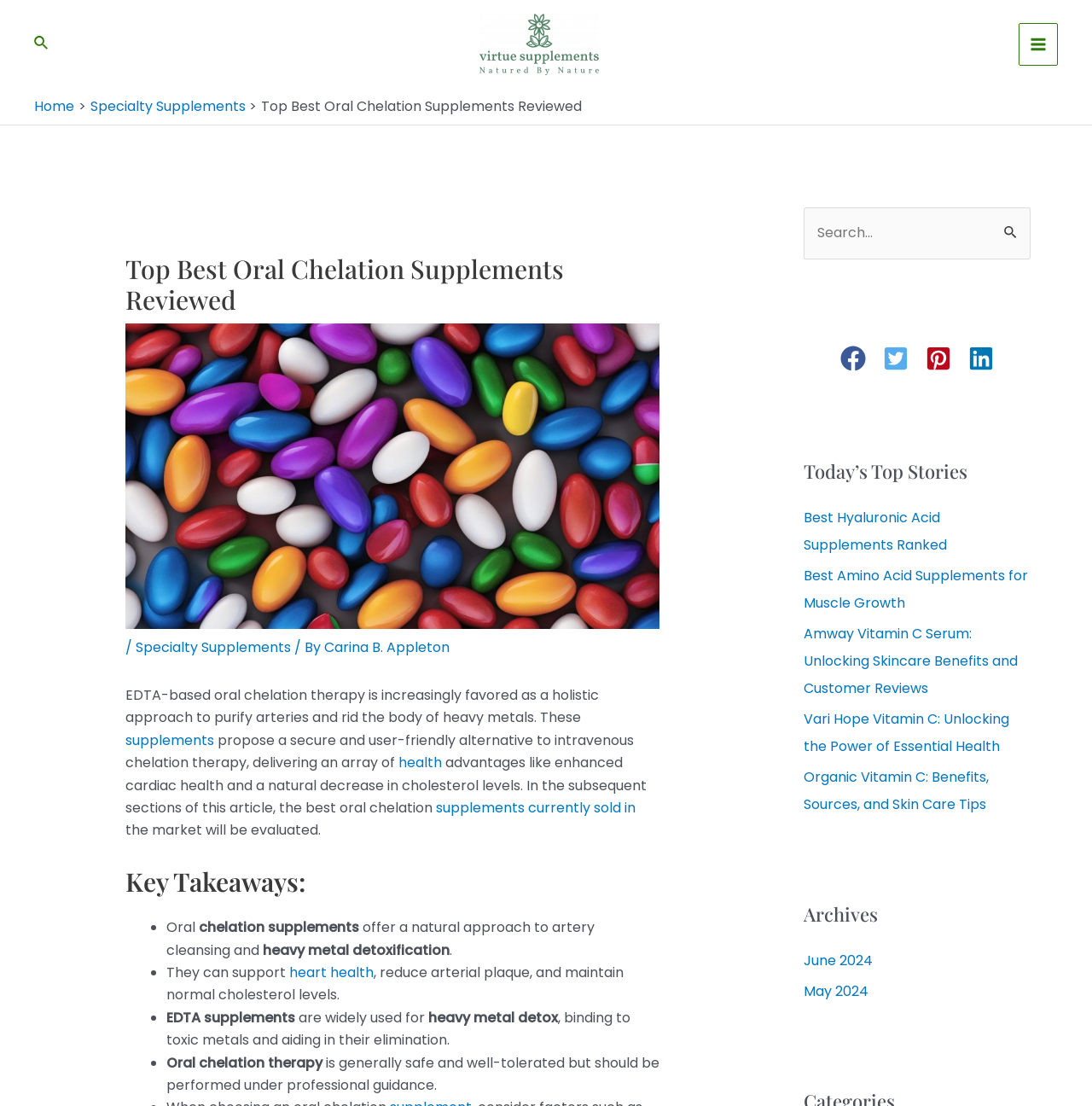What is the author of the article? Using the information from the screenshot, answer with a single word or phrase.

Carina B. Appleton